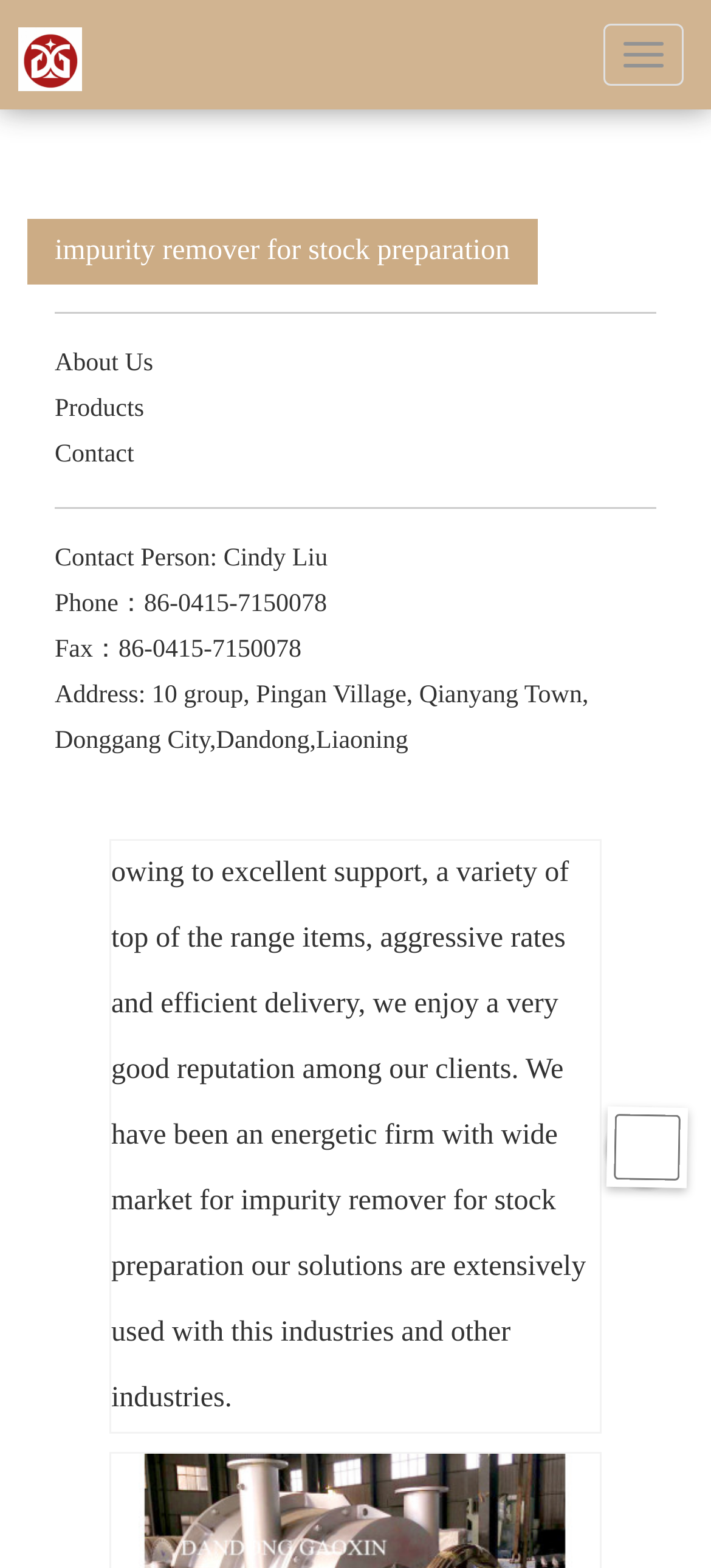What is the product category mentioned on the webpage?
Based on the screenshot, provide a one-word or short-phrase response.

impurity remover for stock preparation